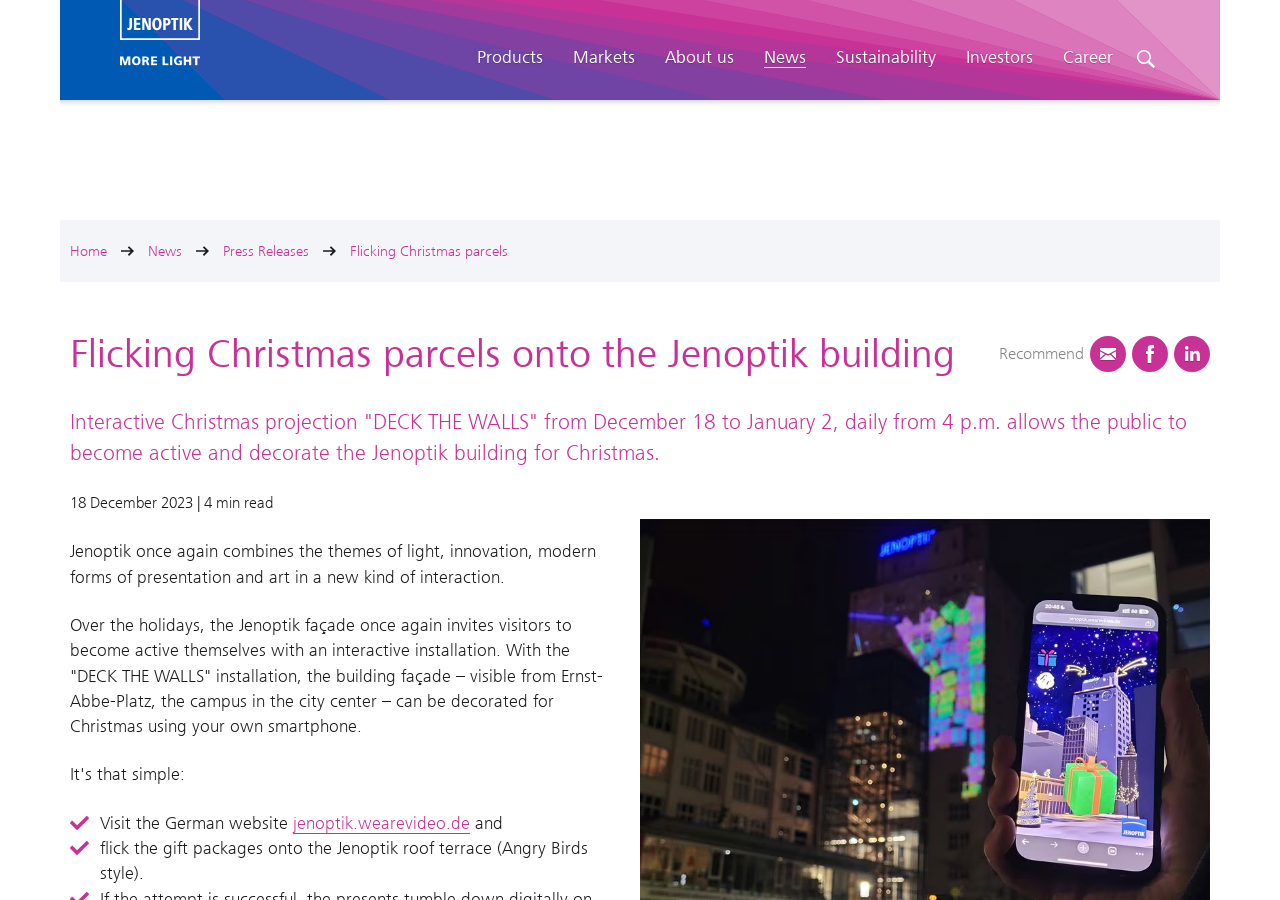Please answer the following query using a single word or phrase: 
What is the duration of the interactive installation?

4 p.m. to January 2